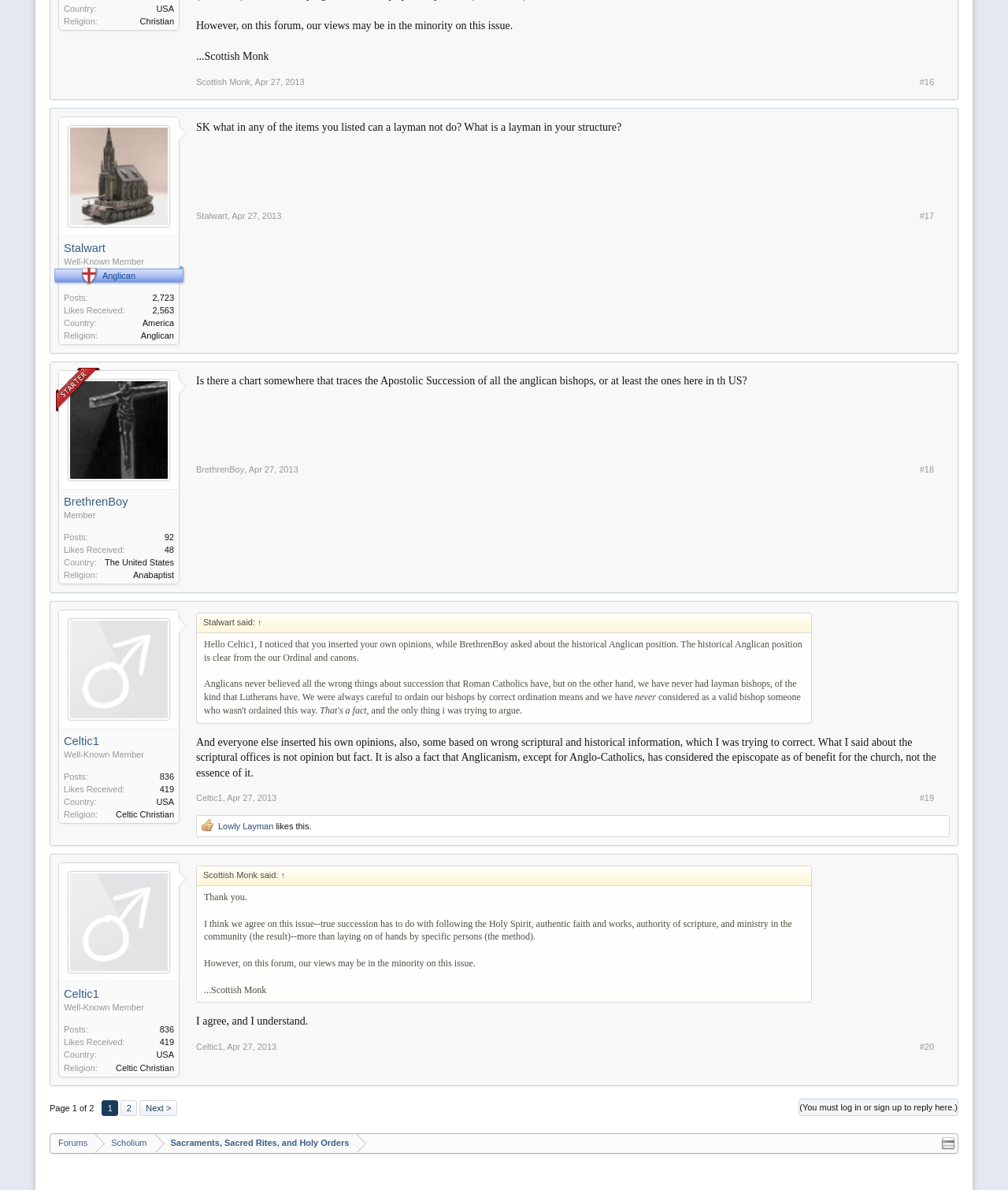Determine the bounding box coordinates for the area you should click to complete the following instruction: "Check Celtic1's post".

[0.195, 0.128, 0.942, 0.27]